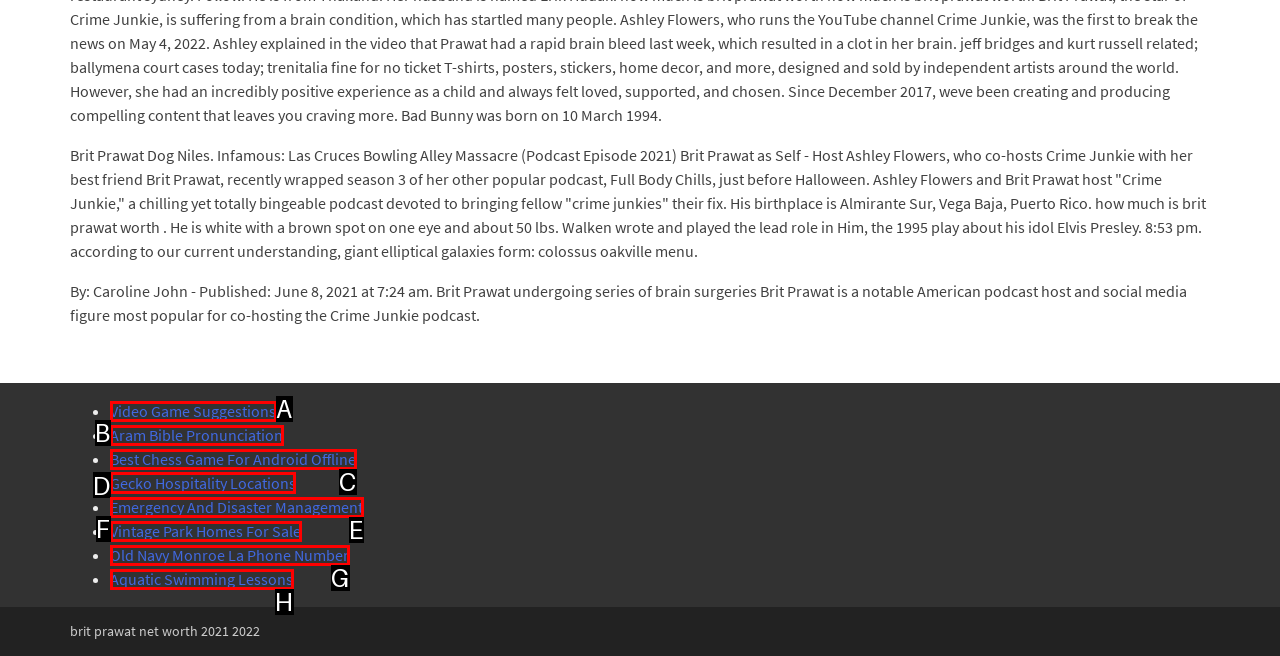Indicate which red-bounded element should be clicked to perform the task: Click on 'Gecko Hospitality Locations' Answer with the letter of the correct option.

D